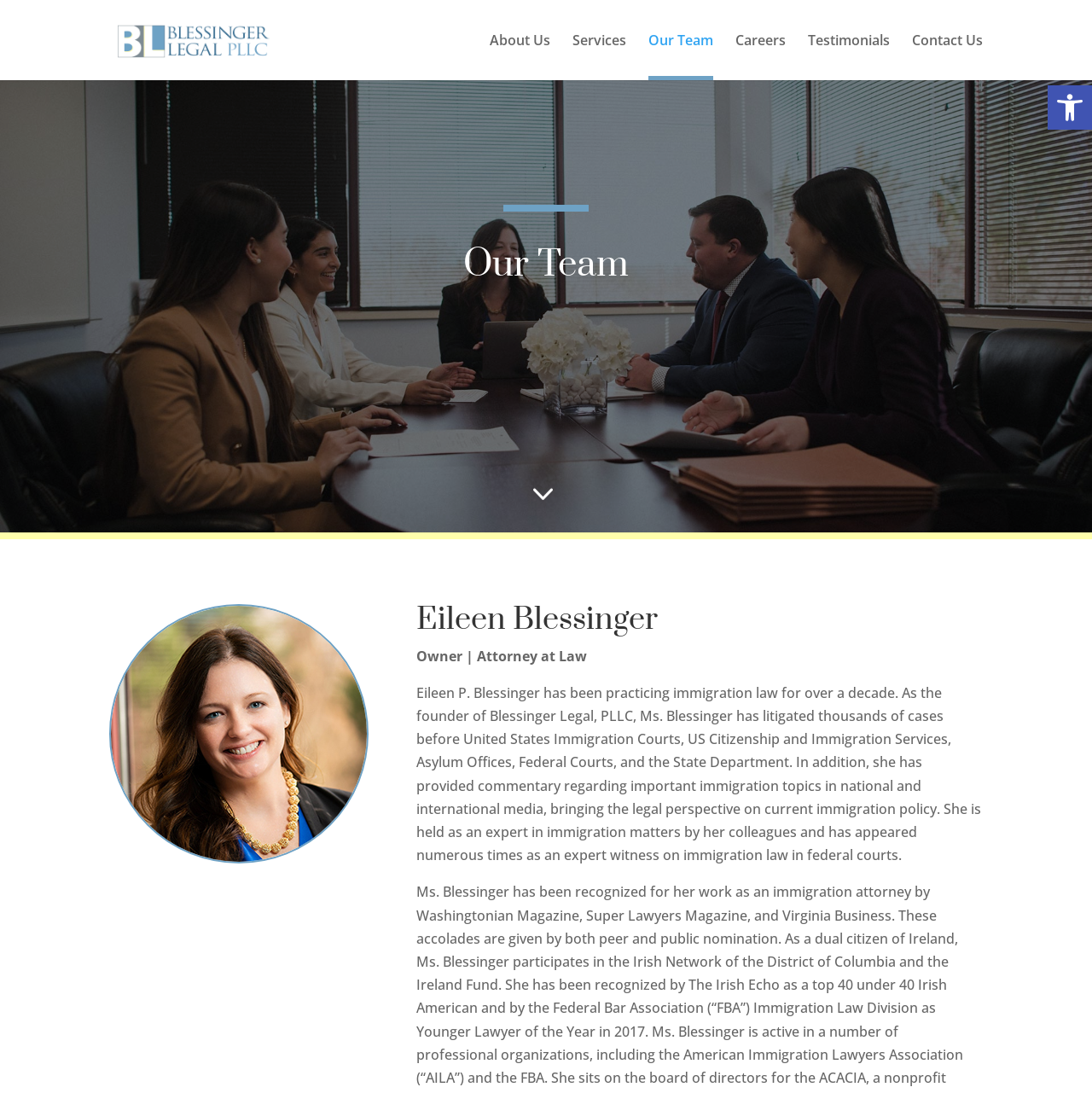Refer to the element description Open toolbar Accessibility Tools and identify the corresponding bounding box in the screenshot. Format the coordinates as (top-left x, top-left y, bottom-right x, bottom-right y) with values in the range of 0 to 1.

[0.959, 0.078, 1.0, 0.119]